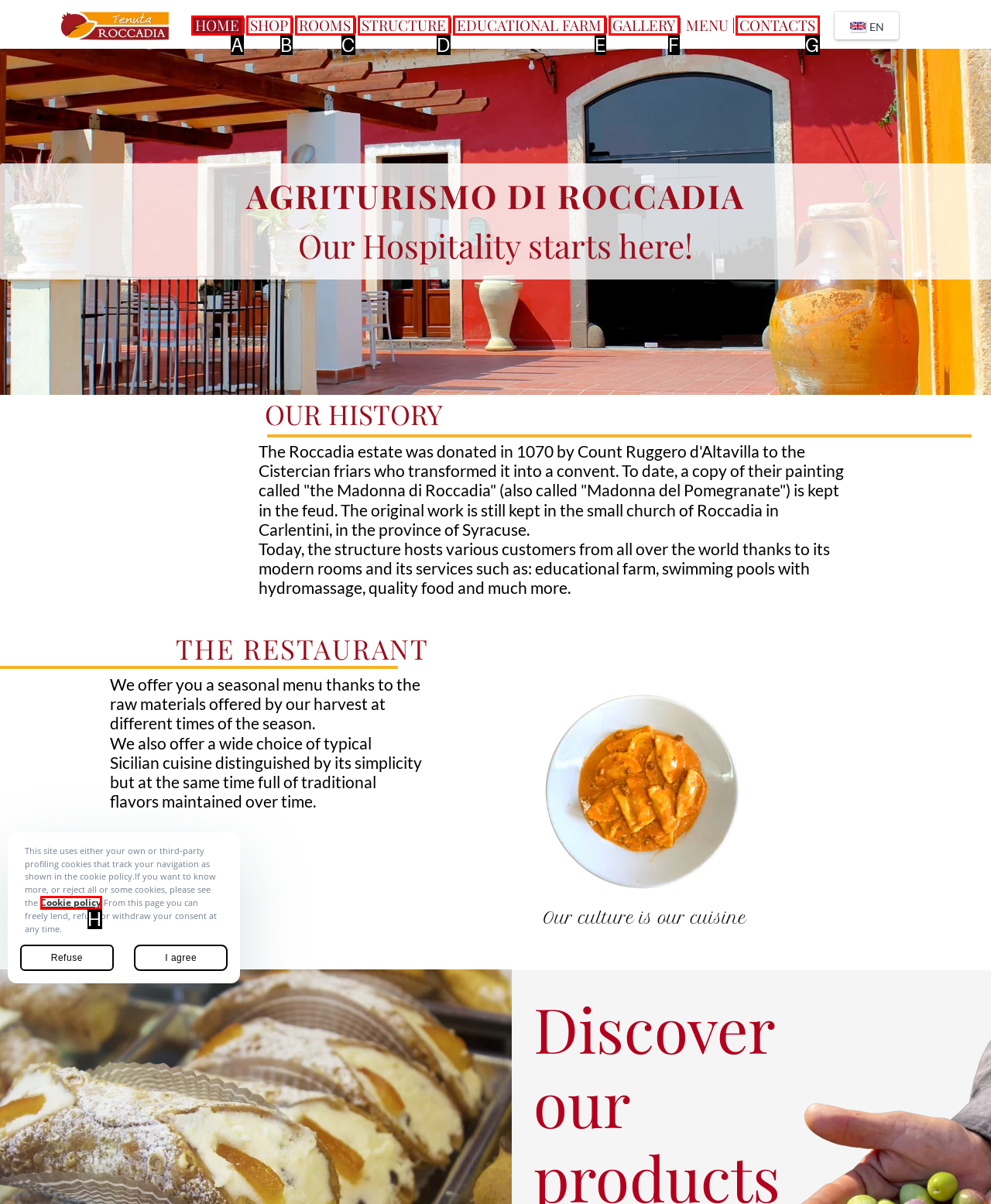Which option best describes: Cookie policy
Respond with the letter of the appropriate choice.

H